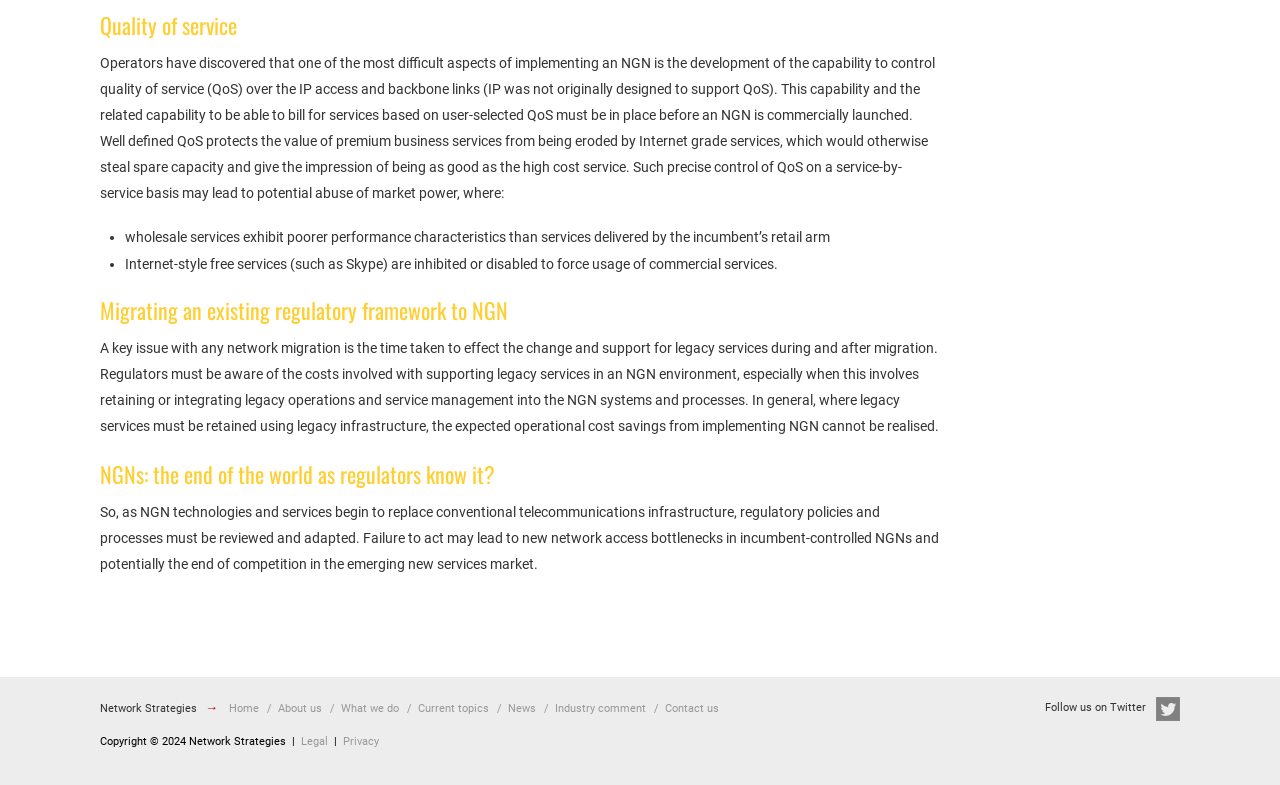Indicate the bounding box coordinates of the clickable region to achieve the following instruction: "Fill out the grievance form."

None